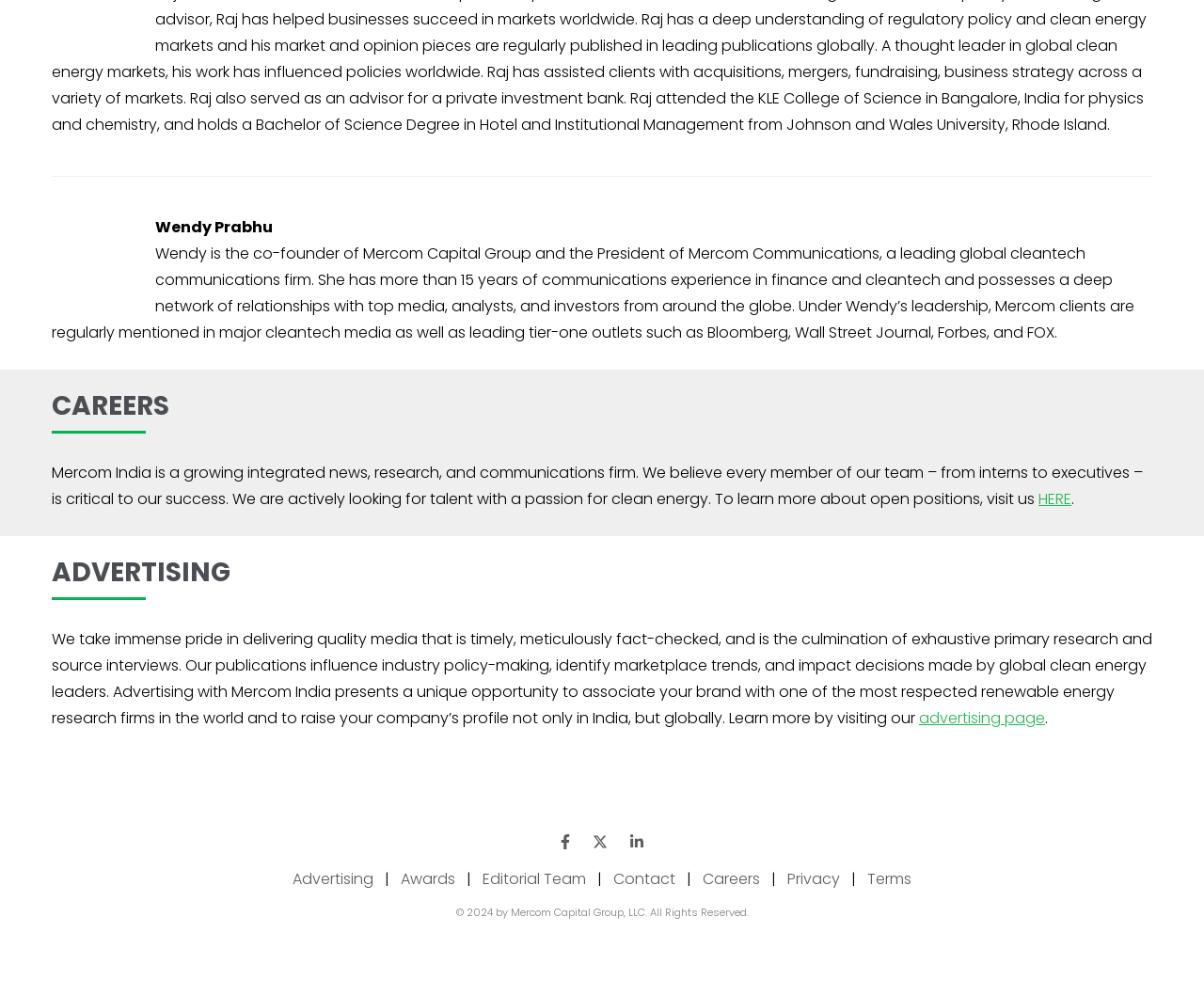Using the information in the image, could you please answer the following question in detail:
What social media platforms are linked on the webpage?

By examining the link elements with the text 'Facebook', 'Twitter', and 'LinkedIn', we can see that these social media platforms are linked on the webpage.